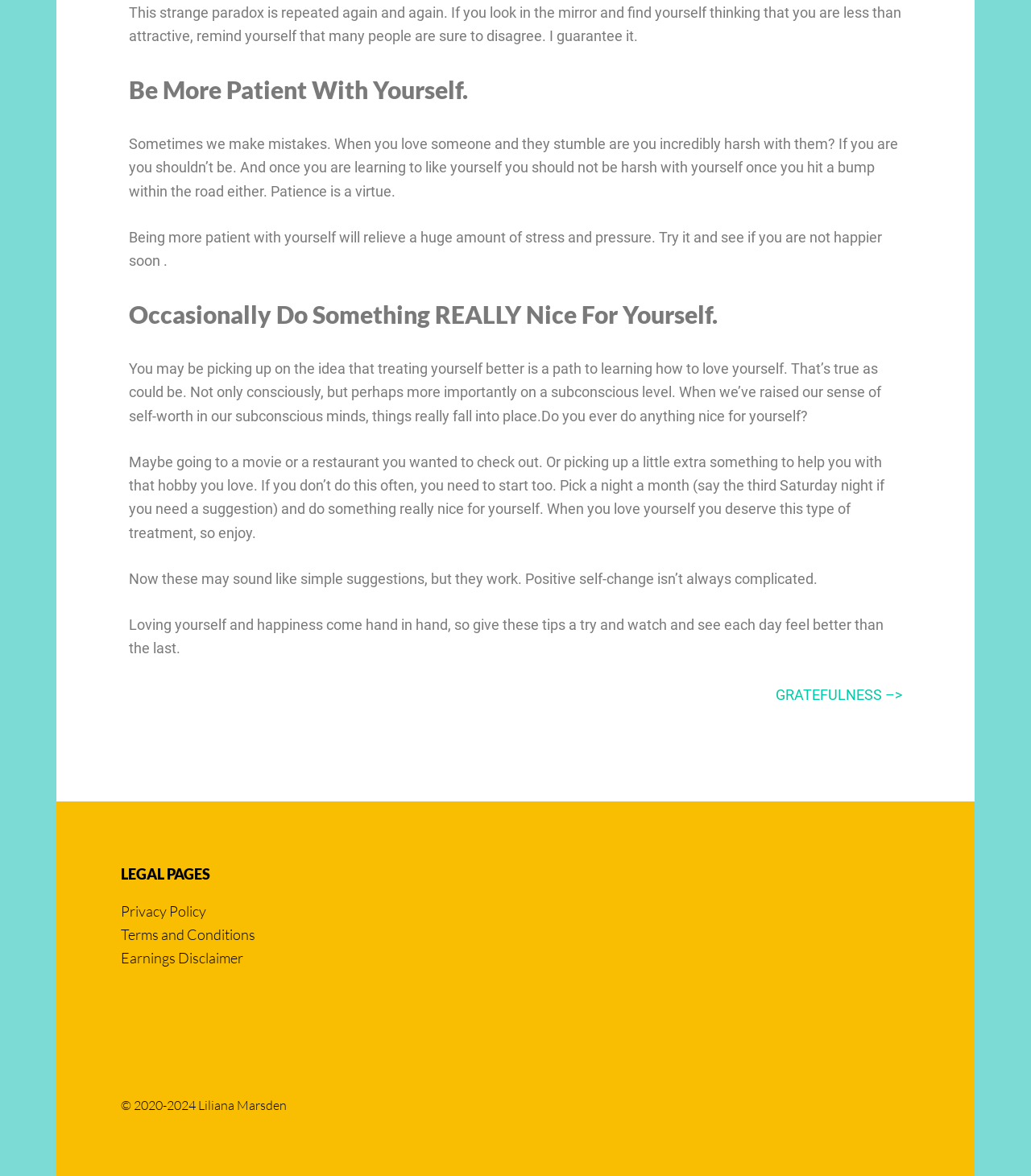What is the relationship between self-love and happiness?
Provide a detailed and extensive answer to the question.

According to the webpage, loving oneself and happiness are closely related. The author suggests that when one practices self-love, they will experience happiness as a result. This is stated in the text as 'Loving yourself and happiness come hand in hand'.